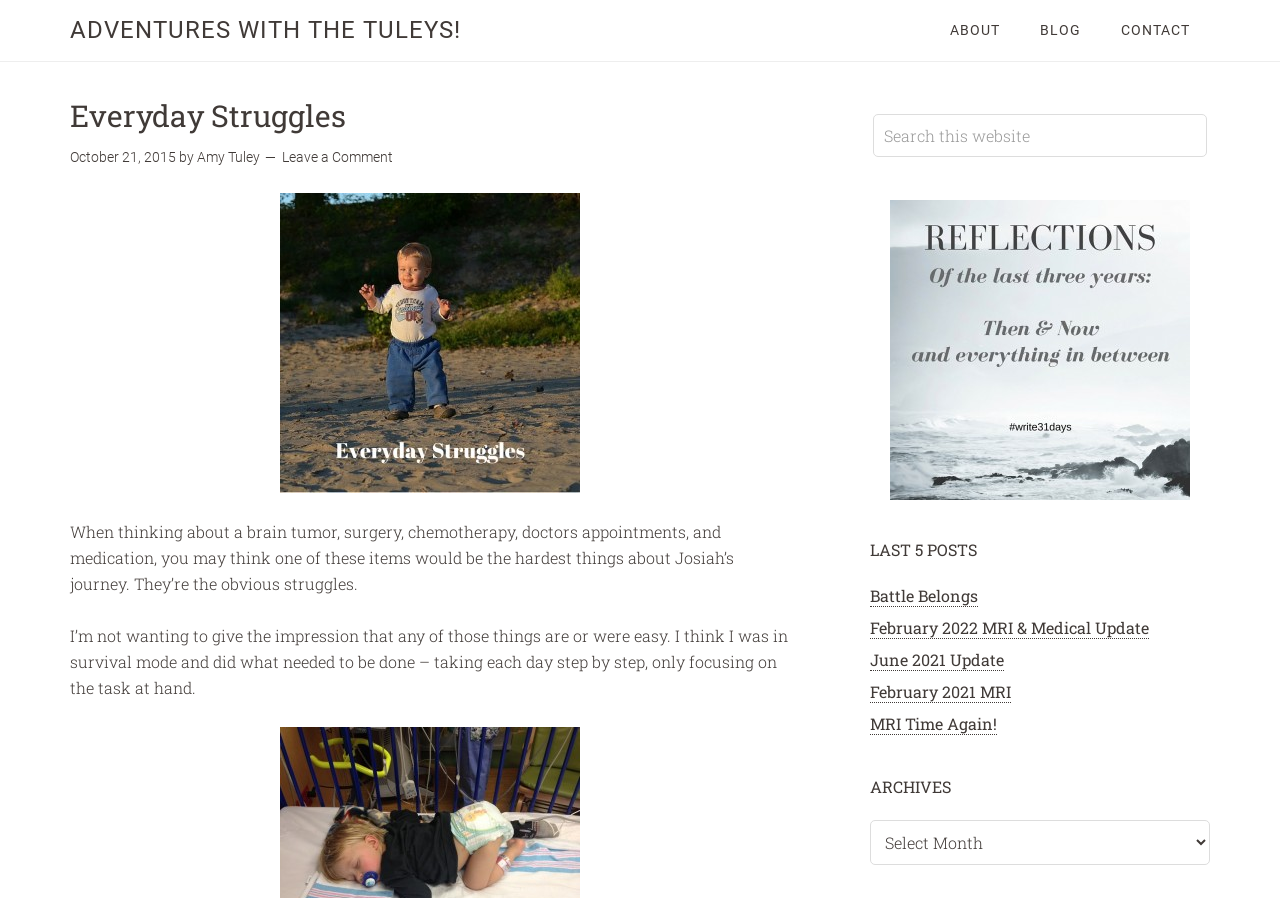Show the bounding box coordinates for the HTML element described as: "alt="reflections"".

[0.68, 0.223, 0.945, 0.557]